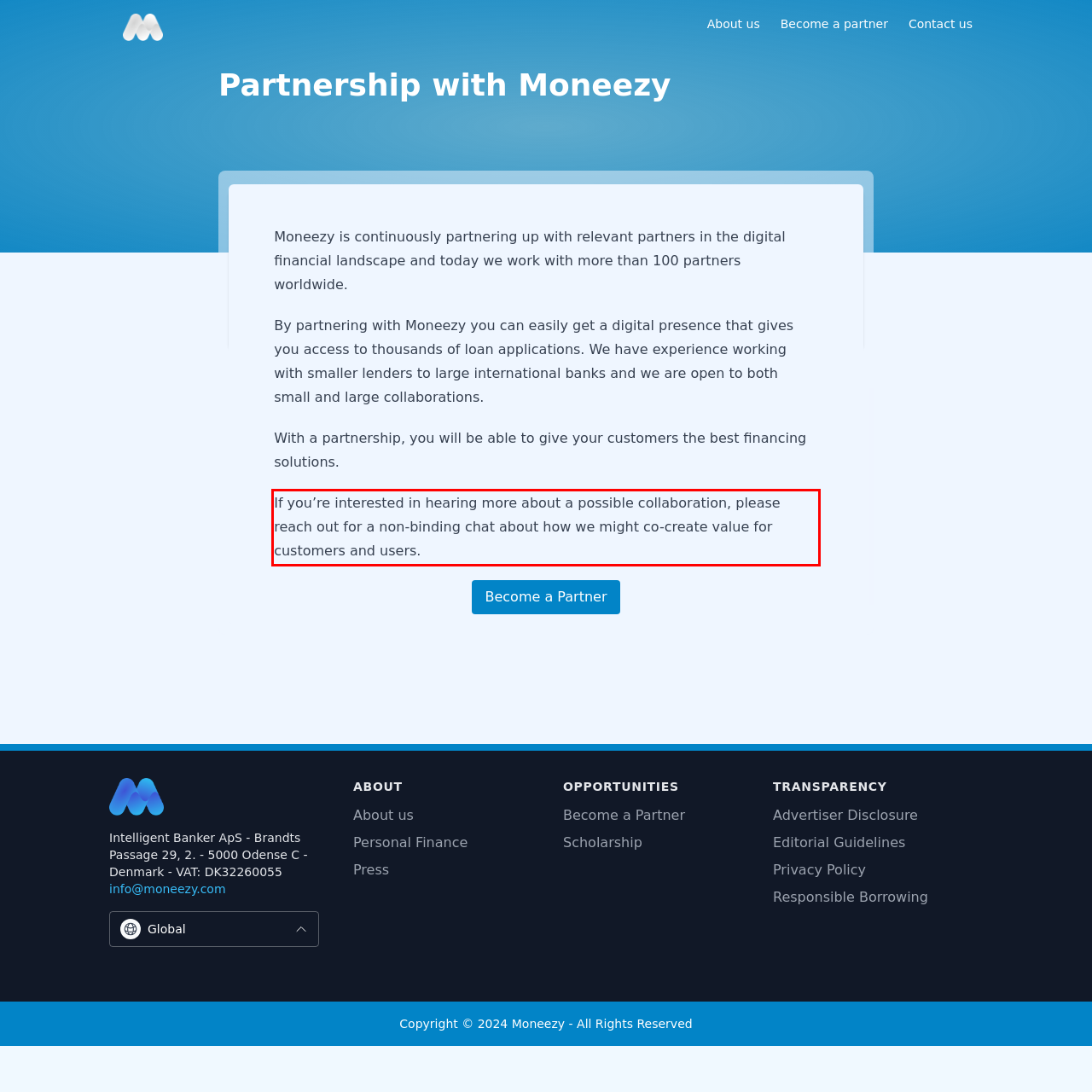There is a screenshot of a webpage with a red bounding box around a UI element. Please use OCR to extract the text within the red bounding box.

If you’re interested in hearing more about a possible collaboration, please reach out for a non-binding chat about how we might co-create value for customers and users.